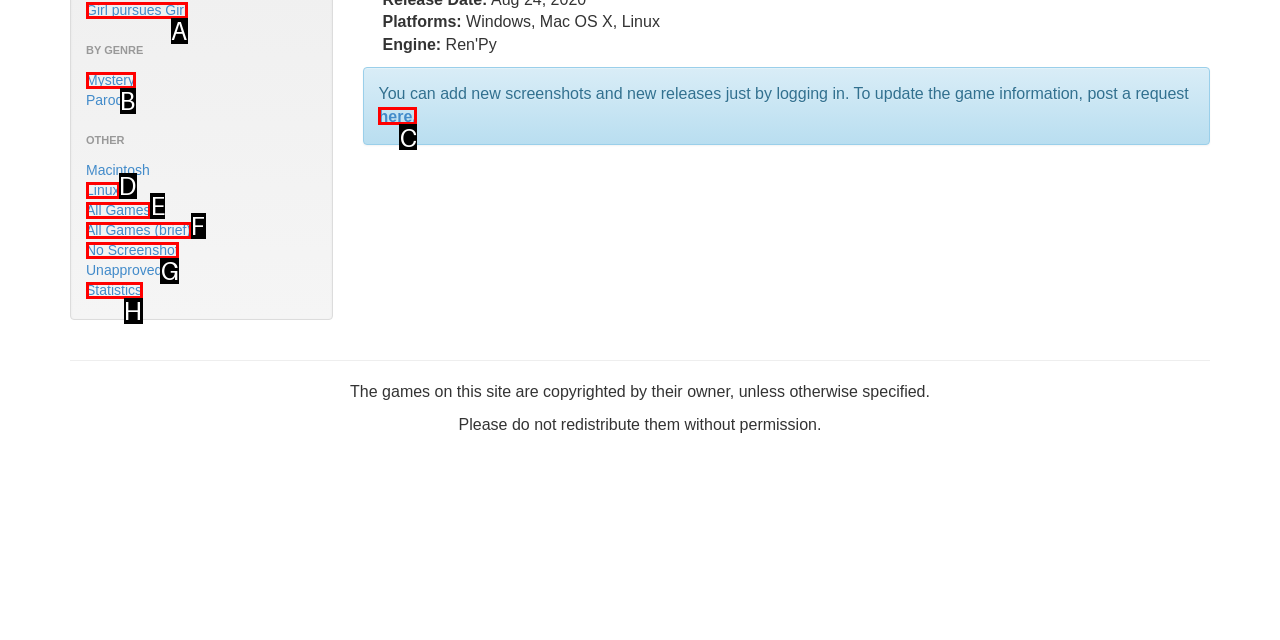Match the description: Linux to the appropriate HTML element. Respond with the letter of your selected option.

D